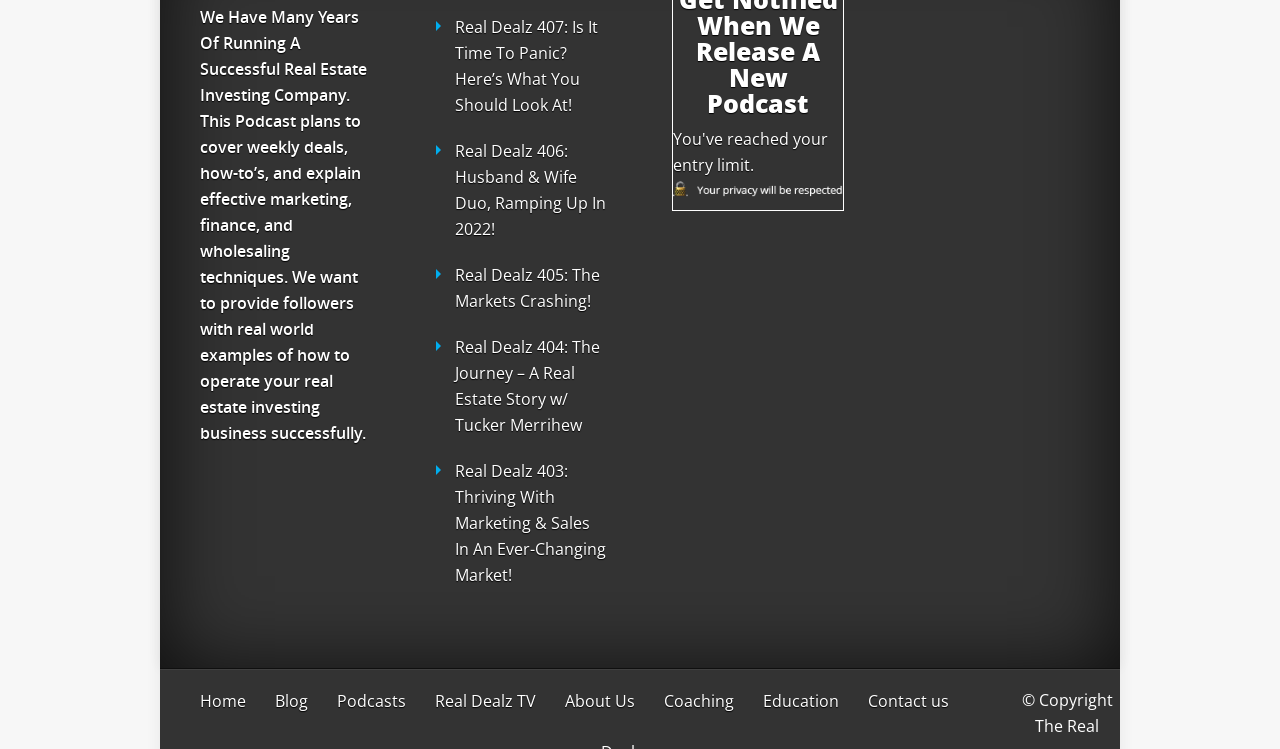Please locate the bounding box coordinates of the element that needs to be clicked to achieve the following instruction: "contact us". The coordinates should be four float numbers between 0 and 1, i.e., [left, top, right, bottom].

[0.678, 0.922, 0.741, 0.951]